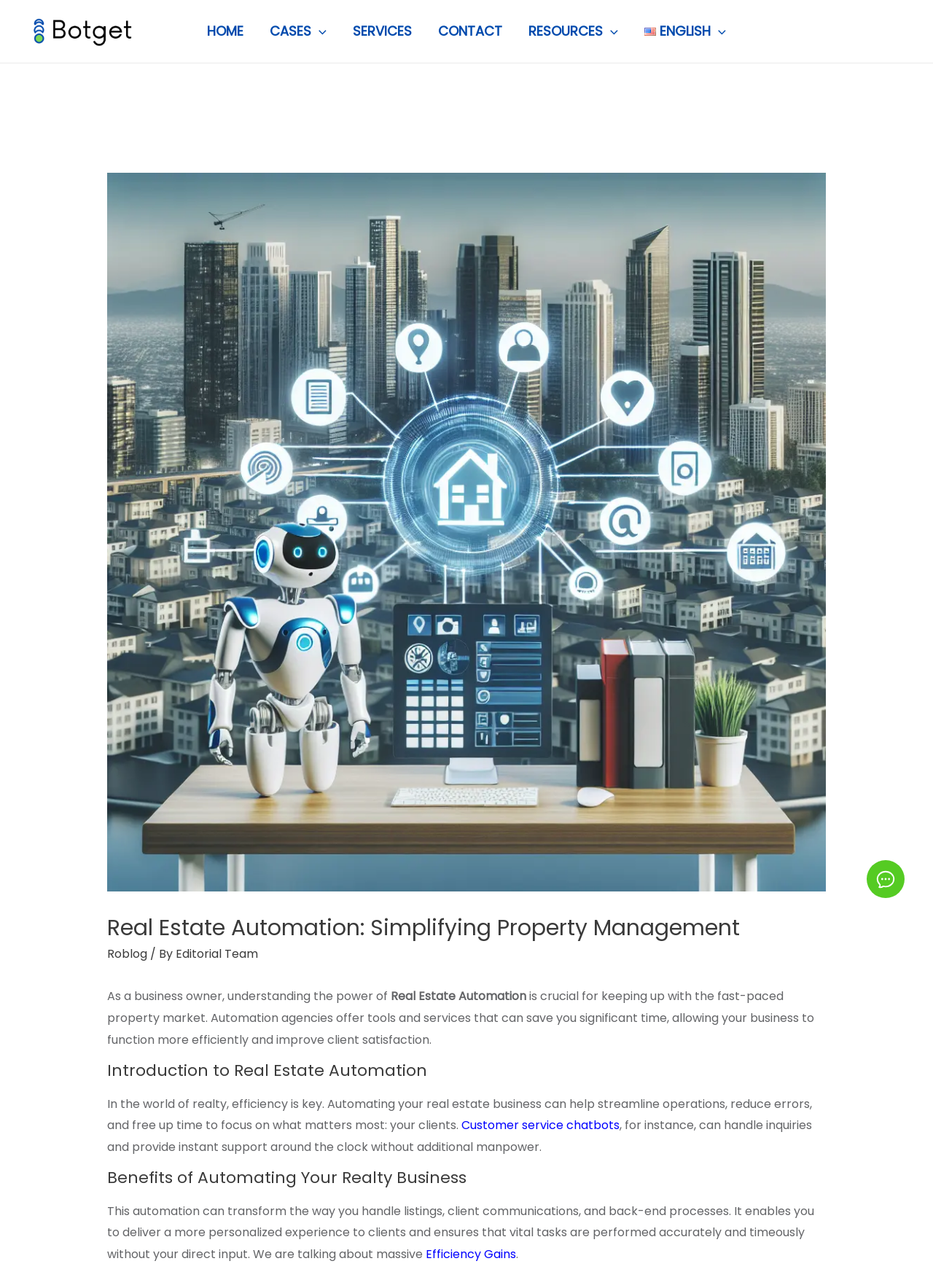What is the name of the logo in the top left corner?
Based on the screenshot, provide a one-word or short-phrase response.

BOTGET-LOGO